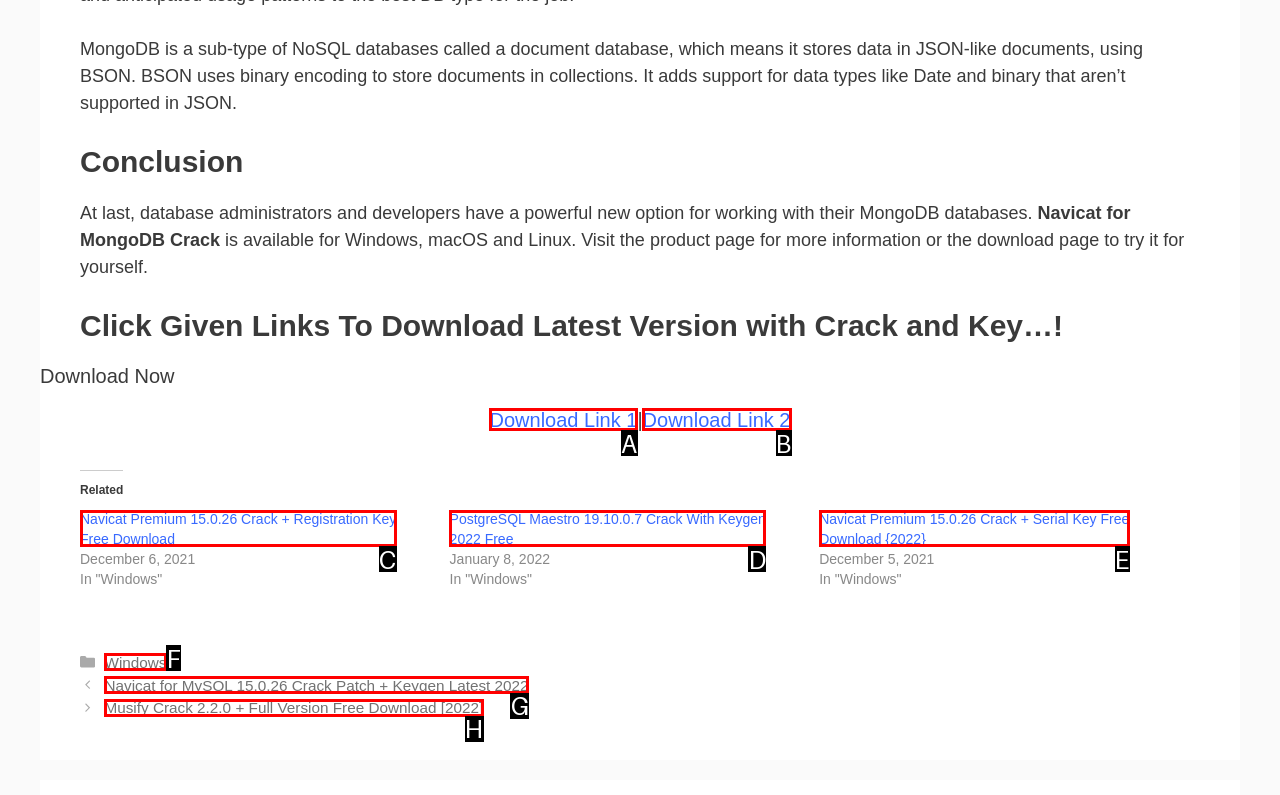To execute the task: Click Download Link 2, which one of the highlighted HTML elements should be clicked? Answer with the option's letter from the choices provided.

B